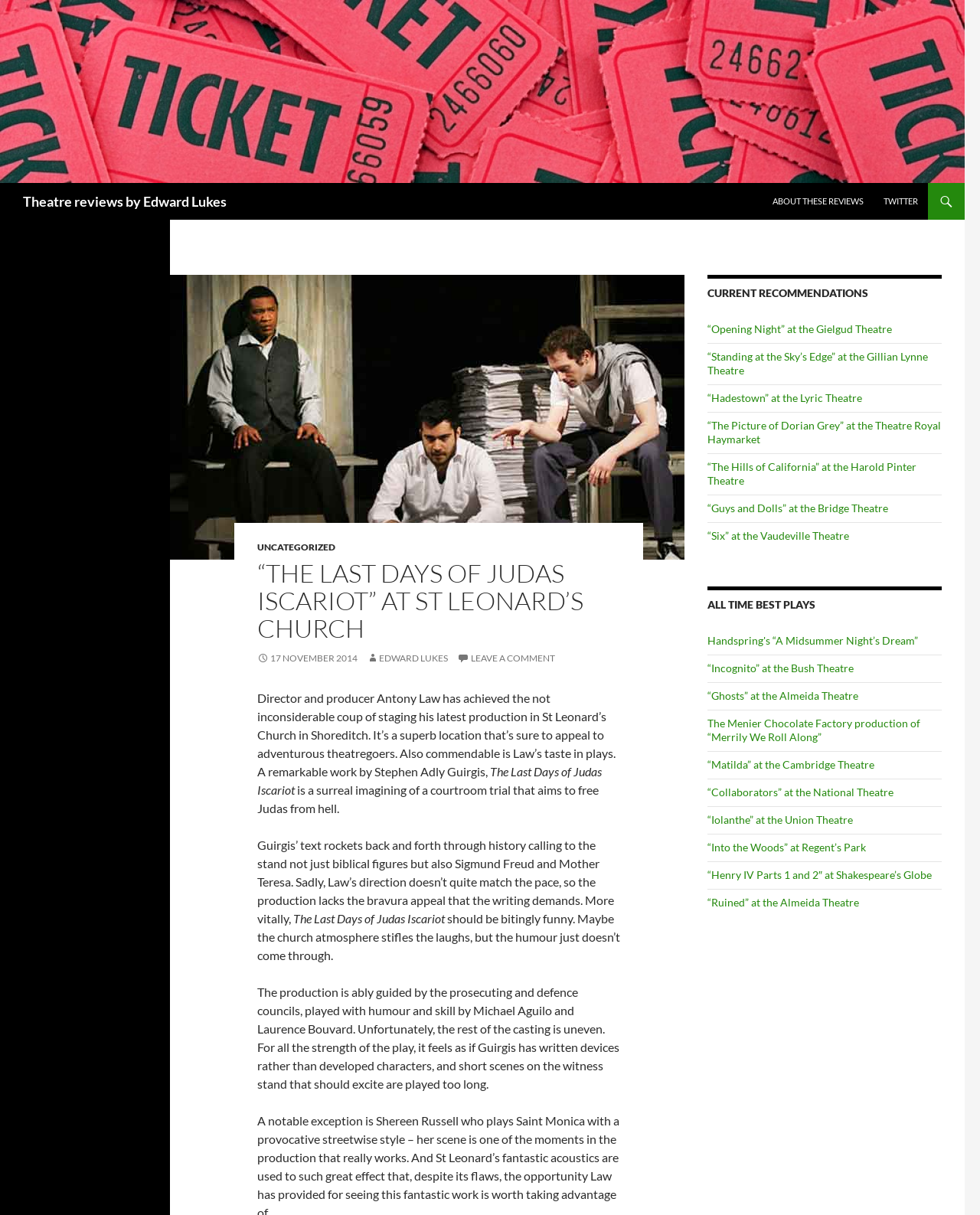Based on the image, provide a detailed and complete answer to the question: 
What is the location of the theatre where the play is staged?

The answer can be found in the text 'Director and producer Antony Law has achieved the not inconsiderable coup of staging his latest production in St Leonard’s Church in Shoreditch.' which indicates that the play is staged in Shoreditch.